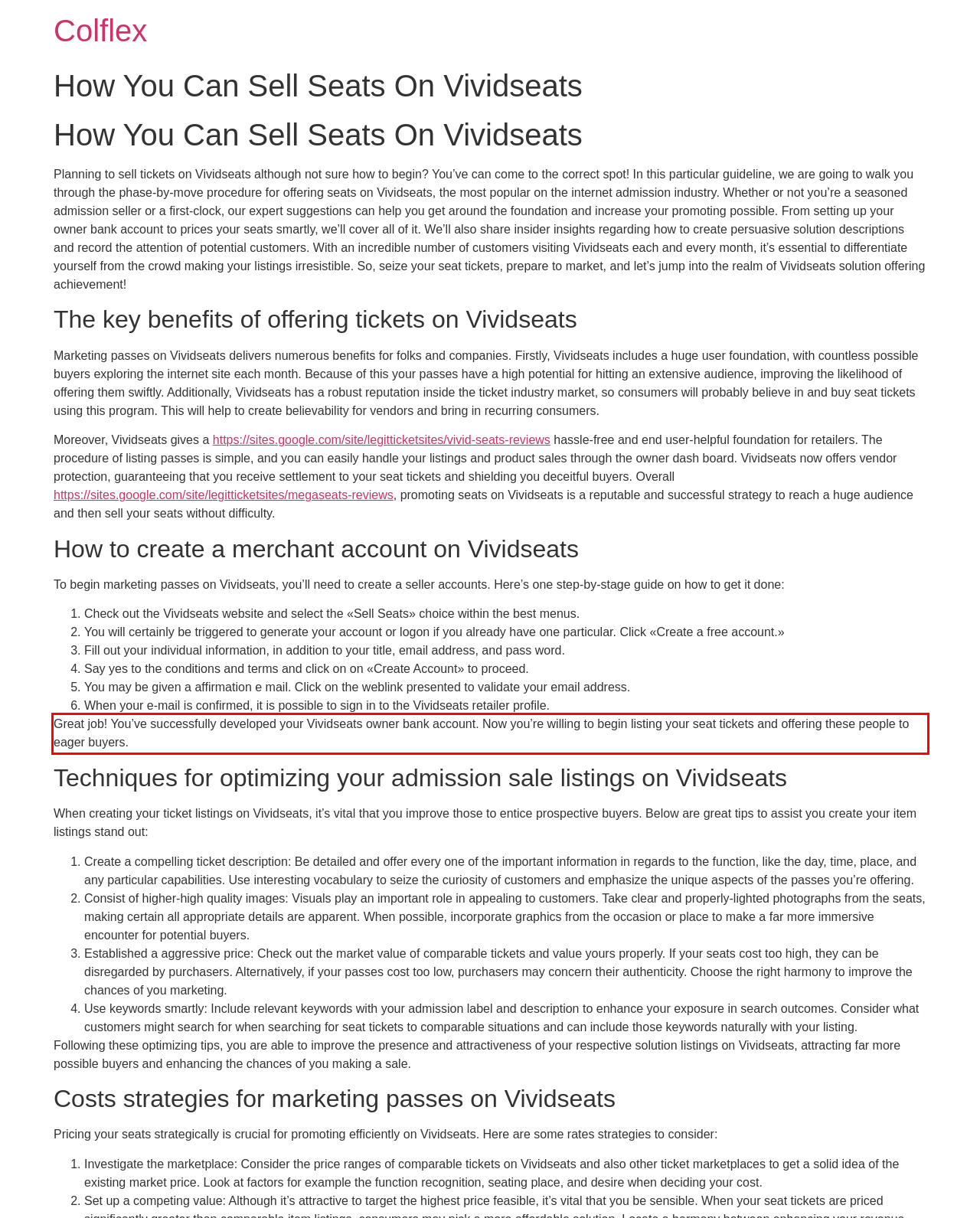Please extract the text content from the UI element enclosed by the red rectangle in the screenshot.

Great job! You’ve successfully developed your Vividseats owner bank account. Now you’re willing to begin listing your seat tickets and offering these people to eager buyers.